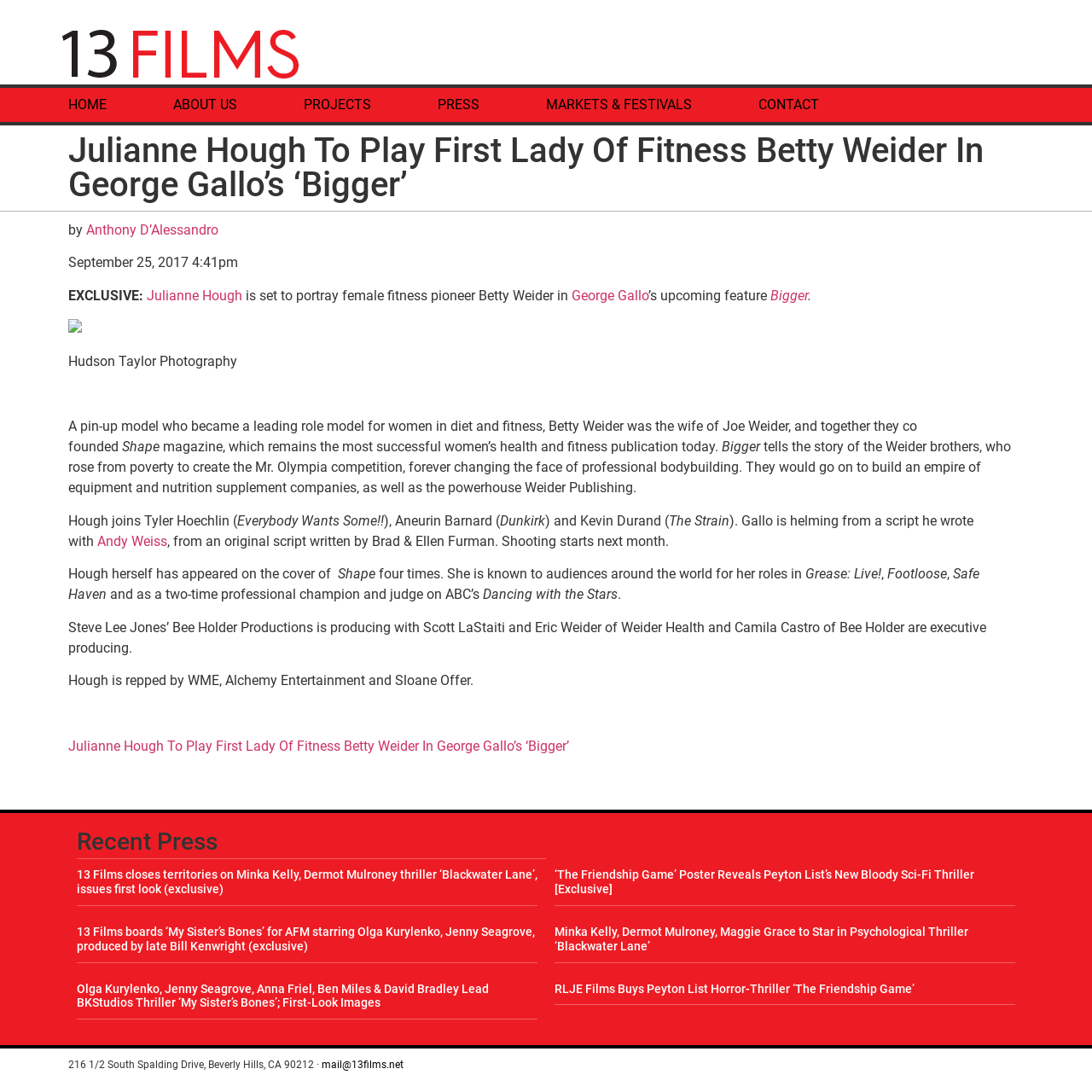Please locate the bounding box coordinates of the element's region that needs to be clicked to follow the instruction: "Click HOME". The bounding box coordinates should be provided as four float numbers between 0 and 1, i.e., [left, top, right, bottom].

[0.062, 0.088, 0.098, 0.104]